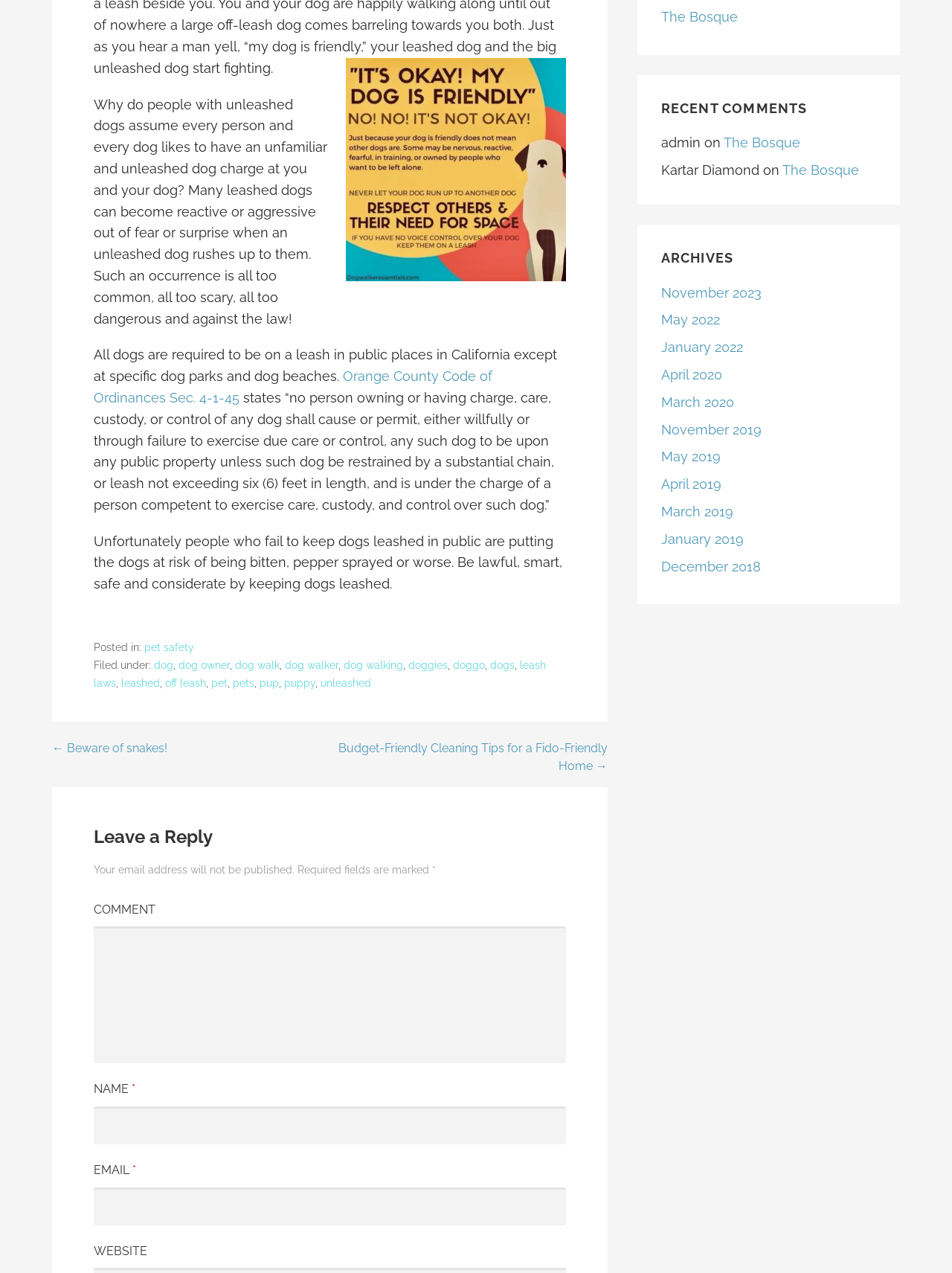Return the bounding box coordinates of the UI element that corresponds to this description: "← Beware of snakes!". The coordinates must be given as four float numbers in the range of 0 and 1, [left, top, right, bottom].

[0.055, 0.582, 0.176, 0.593]